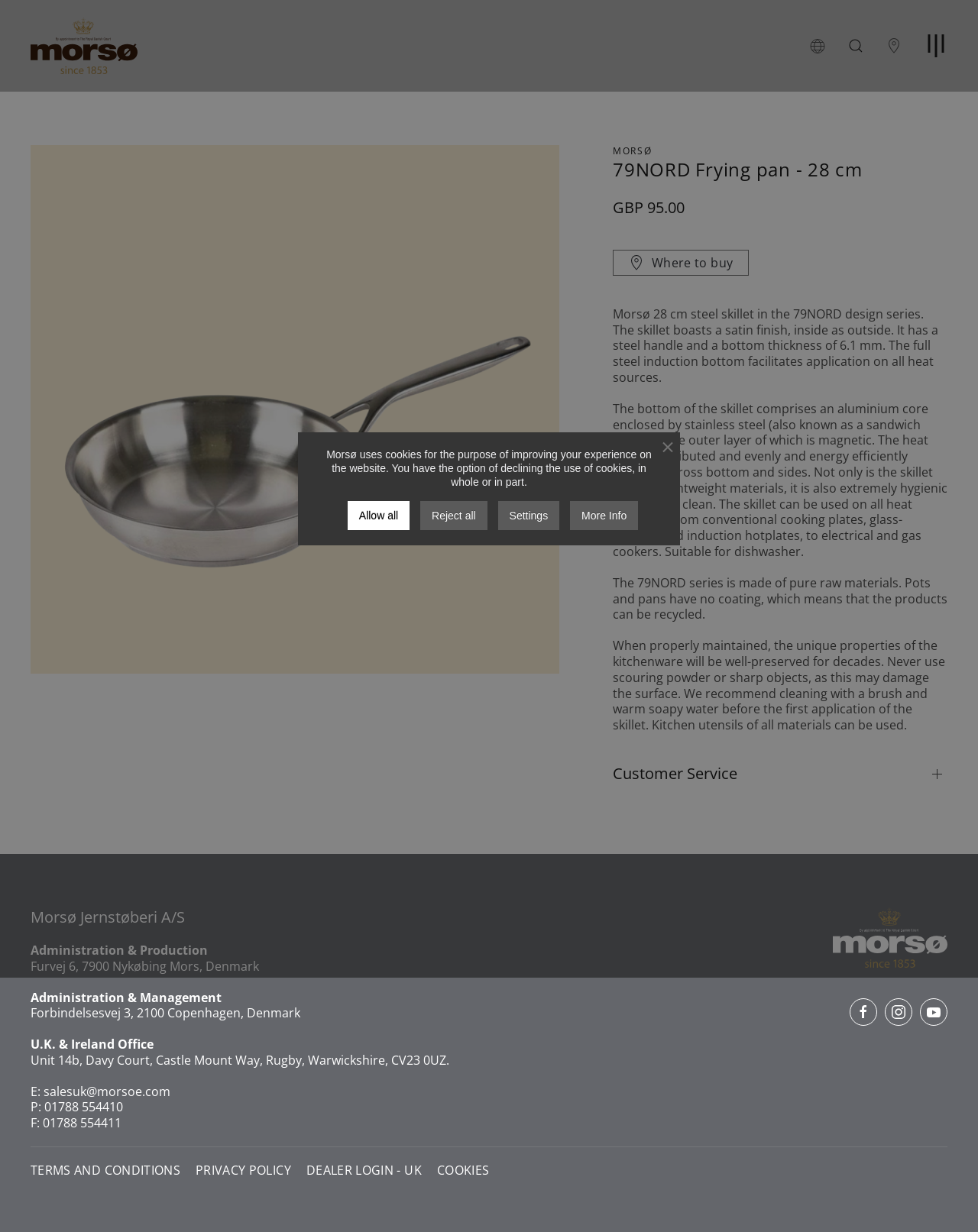Elaborate on the information and visuals displayed on the webpage.

This webpage is about a product, the 79NORD Frying Pan, specifically the 28 cm steel skillet. At the top left corner, there is a Morsø logo, and next to it, a link to skip to the main content. On the top right corner, there are three buttons with icons, likely for navigation or settings.

The main content section starts with a heading that displays the product name, "79NORD Frying pan - 28 cm", followed by the price, "GBP 95.00". Below this, there is a link to "Where to buy" with an icon. The product description is divided into four paragraphs, detailing the features and benefits of the skillet, including its materials, design, and usability.

On the right side of the product description, there is a button labeled "Customer Service" that expands to reveal more information. Below the product description, there is a section with the company's contact information, including addresses, phone numbers, and email addresses for different offices.

At the bottom of the page, there are links to terms and conditions, privacy policy, dealer login, and cookies. A horizontal separator line divides this section from the rest of the page. Above this section, there is a notice about the use of cookies on the website, with options to allow, reject, or customize cookie settings.